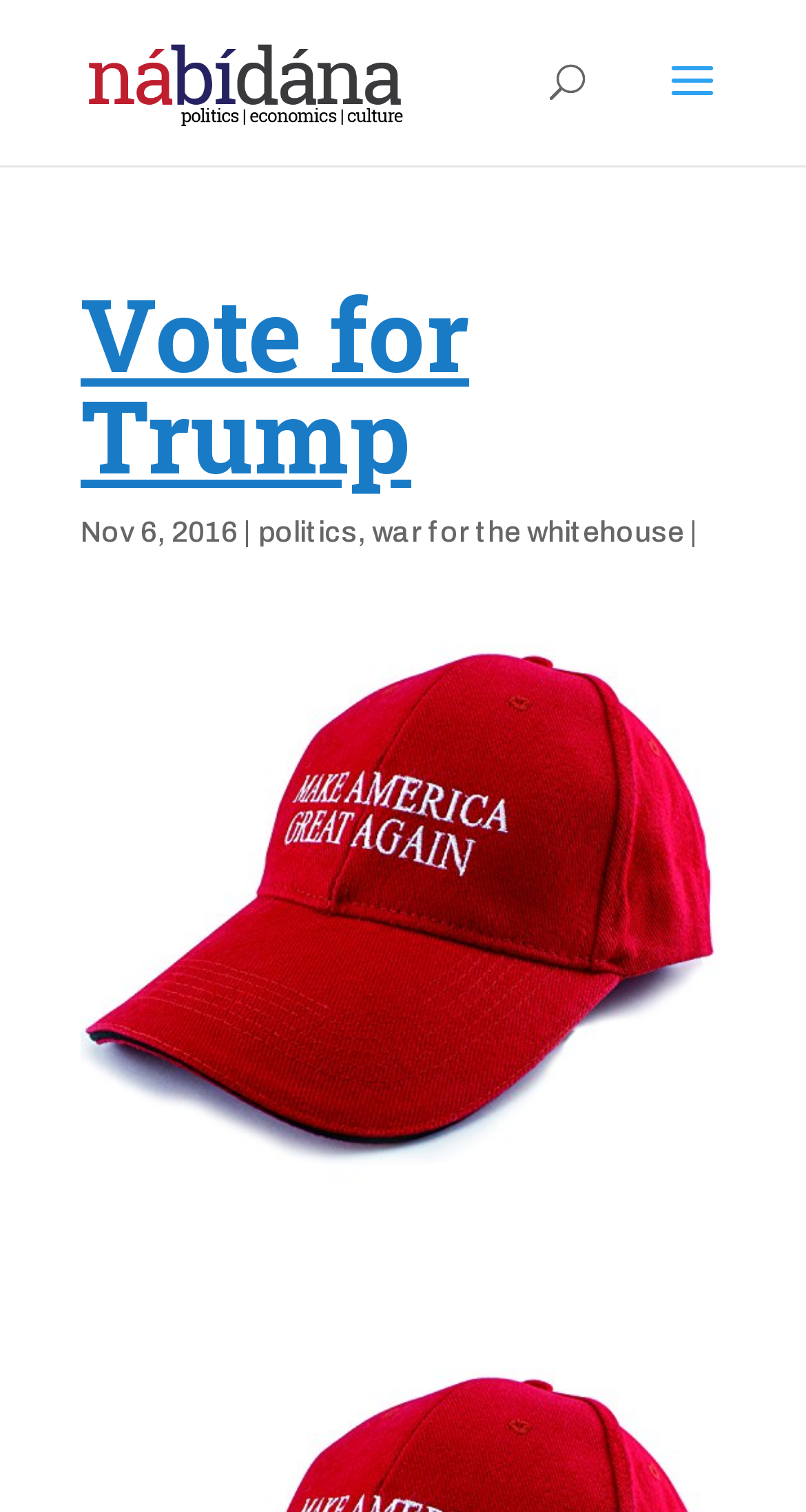From the screenshot, find the bounding box of the UI element matching this description: "war for the whitehouse". Supply the bounding box coordinates in the form [left, top, right, bottom], each a float between 0 and 1.

[0.462, 0.342, 0.849, 0.362]